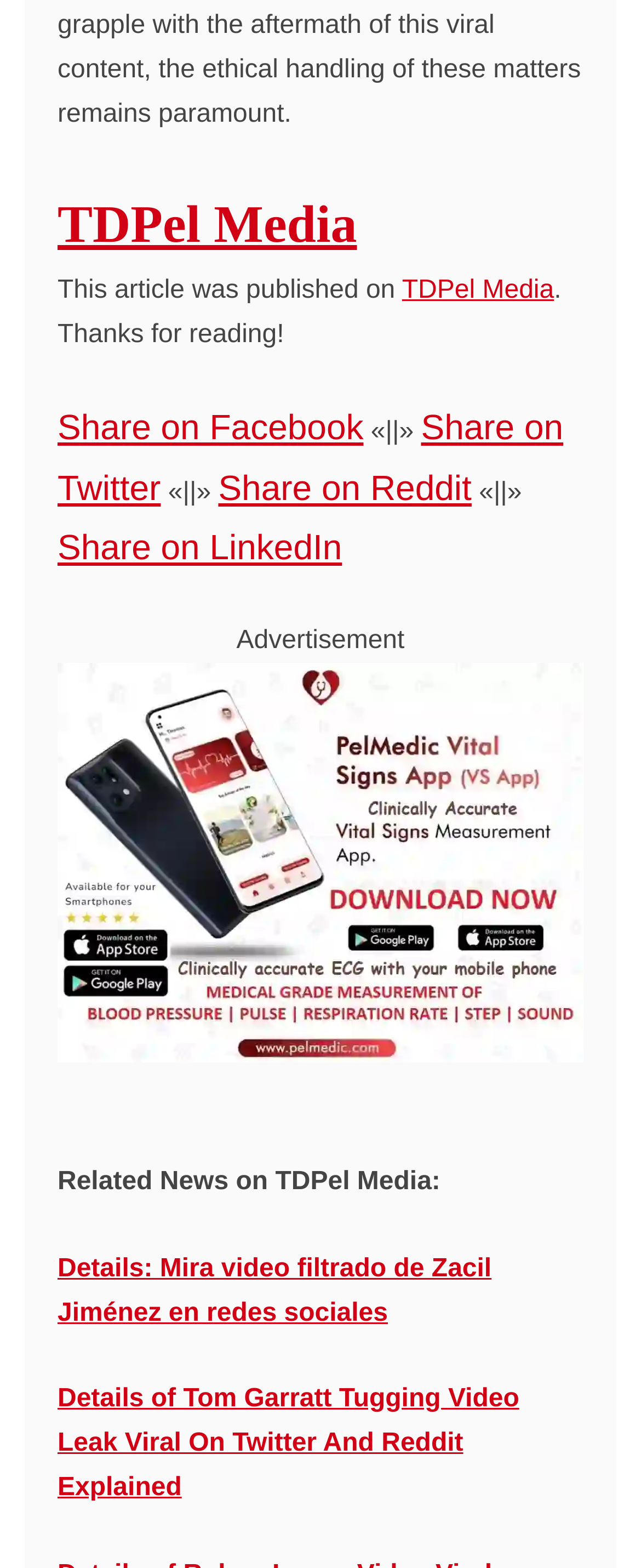Pinpoint the bounding box coordinates of the clickable area necessary to execute the following instruction: "Read related news on Mira video filtrado de Zacil Jiménez". The coordinates should be given as four float numbers between 0 and 1, namely [left, top, right, bottom].

[0.09, 0.8, 0.767, 0.846]